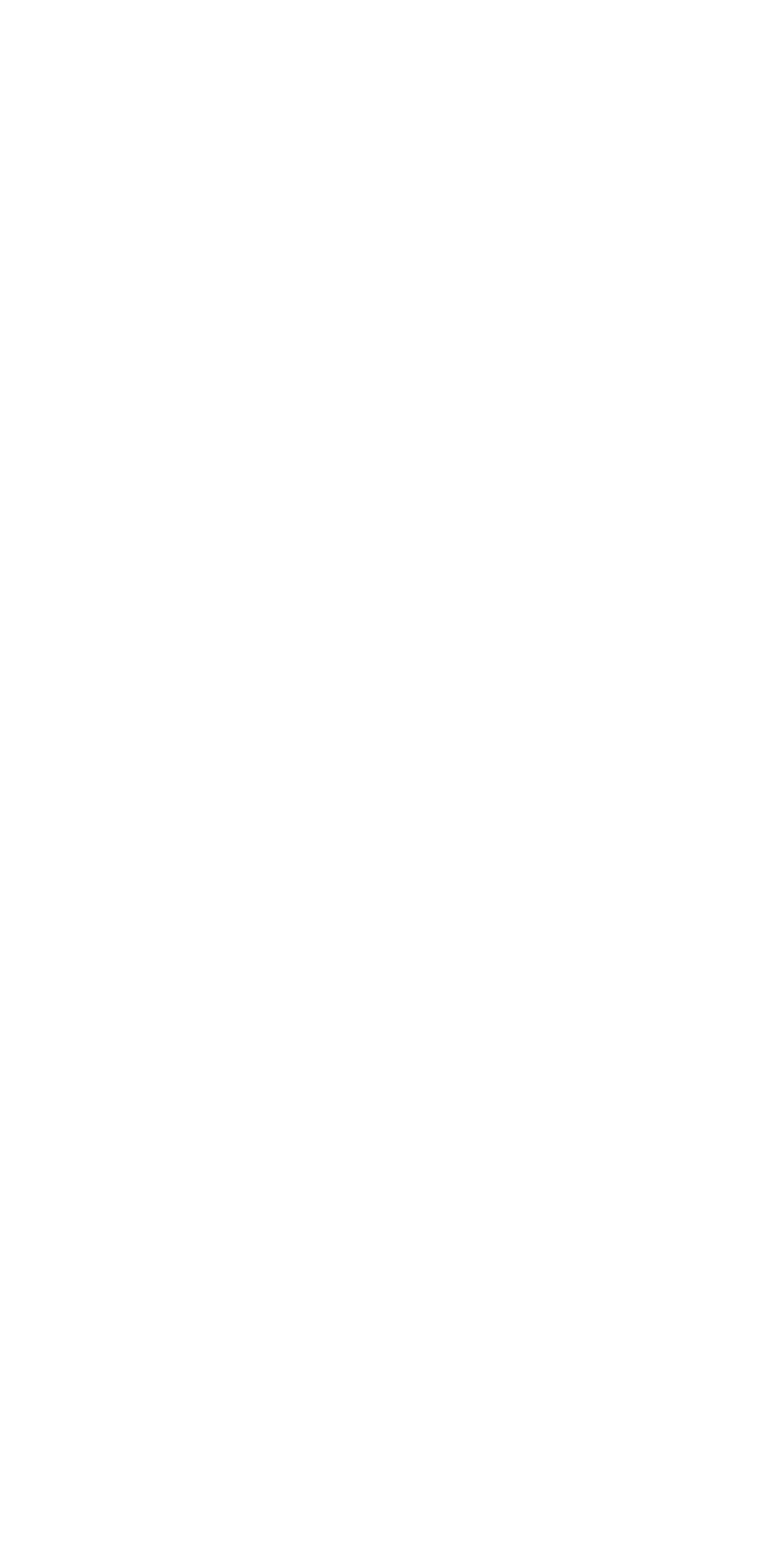Provide a thorough and detailed response to the question by examining the image: 
What is the last social media platform listed?

I looked at the list of social media platforms under the 'Library Social Media' heading and found that the last one listed is YouTube.